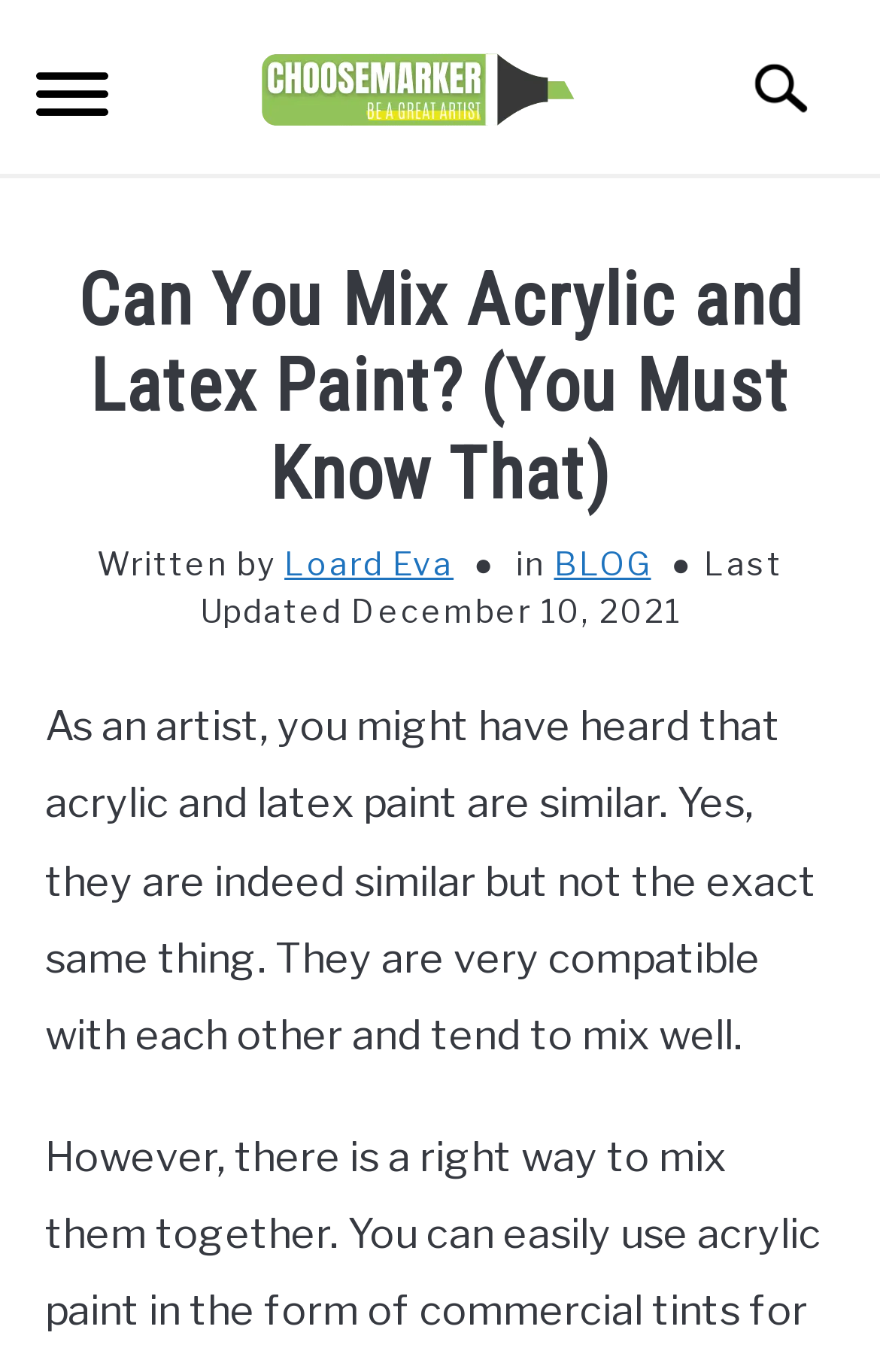Could you identify the text that serves as the heading for this webpage?

Can You Mix Acrylic and Latex Paint? (You Must Know That)